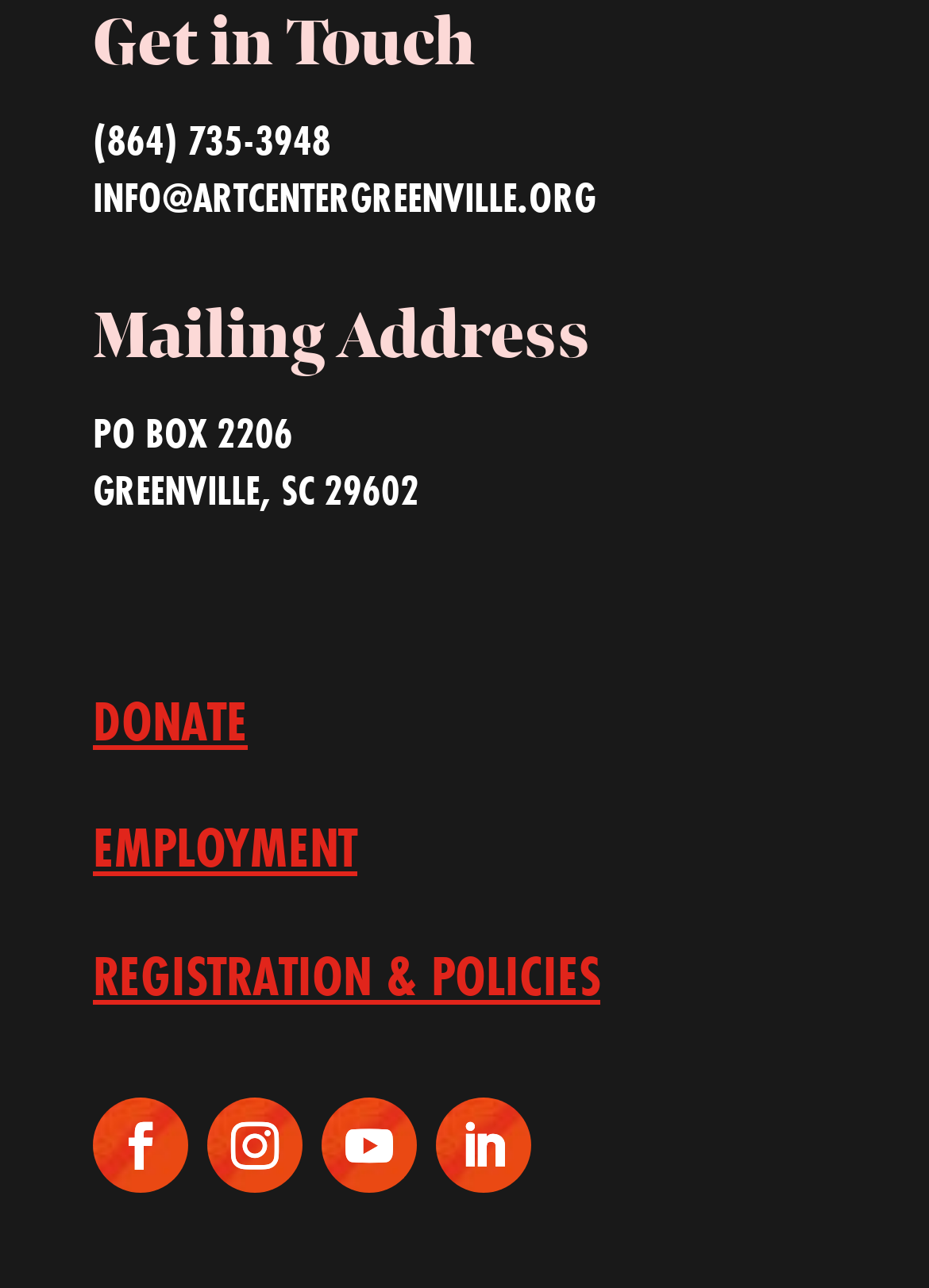Refer to the image and offer a detailed explanation in response to the question: What is the mailing address?

The mailing address is mentioned in the heading element with the text 'Mailing Address' followed by the address 'PO BOX 2206 GREENVILLE, SC 29602'.